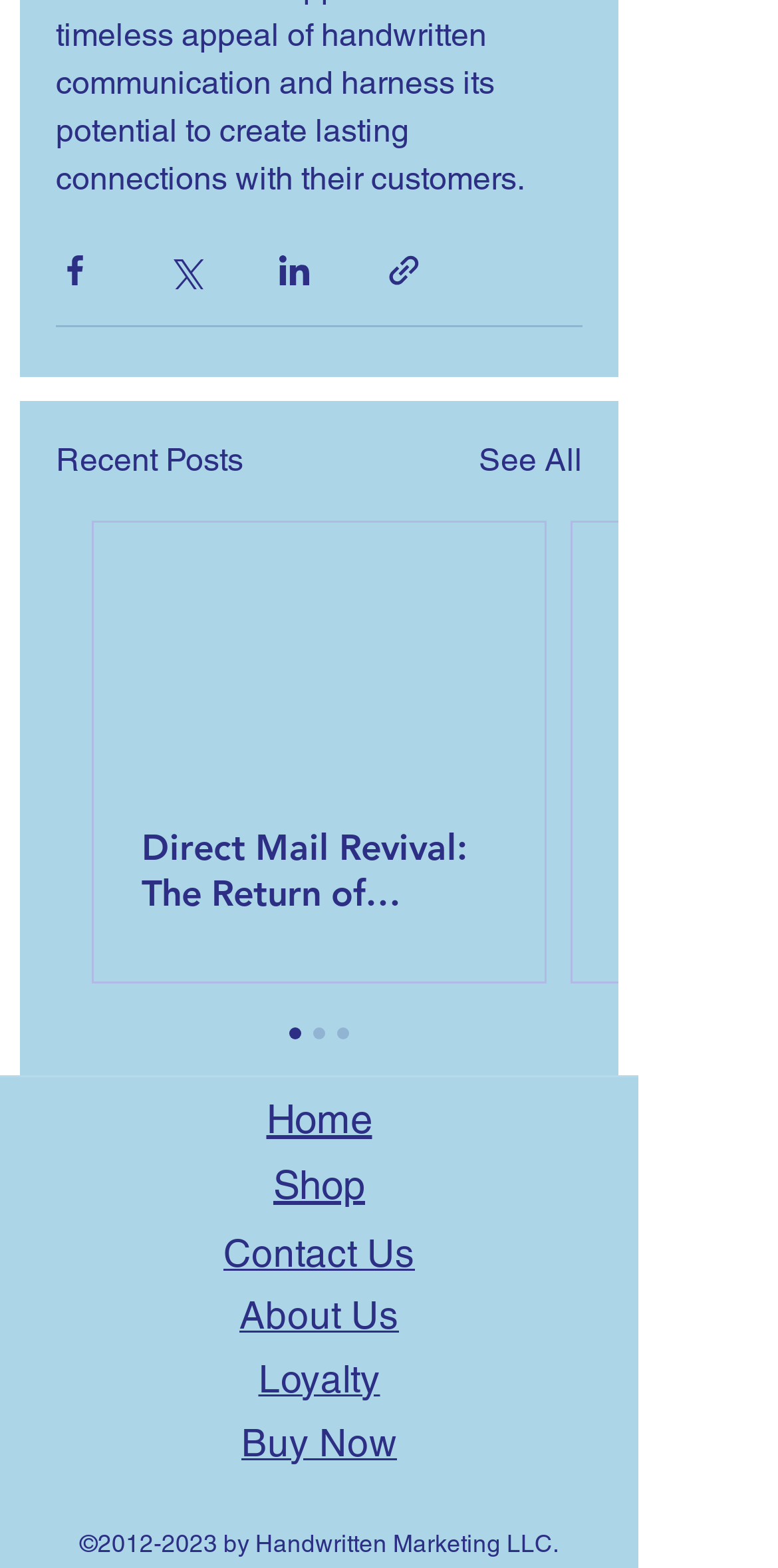Determine the bounding box coordinates of the clickable element to complete this instruction: "go to page 7". Provide the coordinates in the format of four float numbers between 0 and 1, [left, top, right, bottom].

None